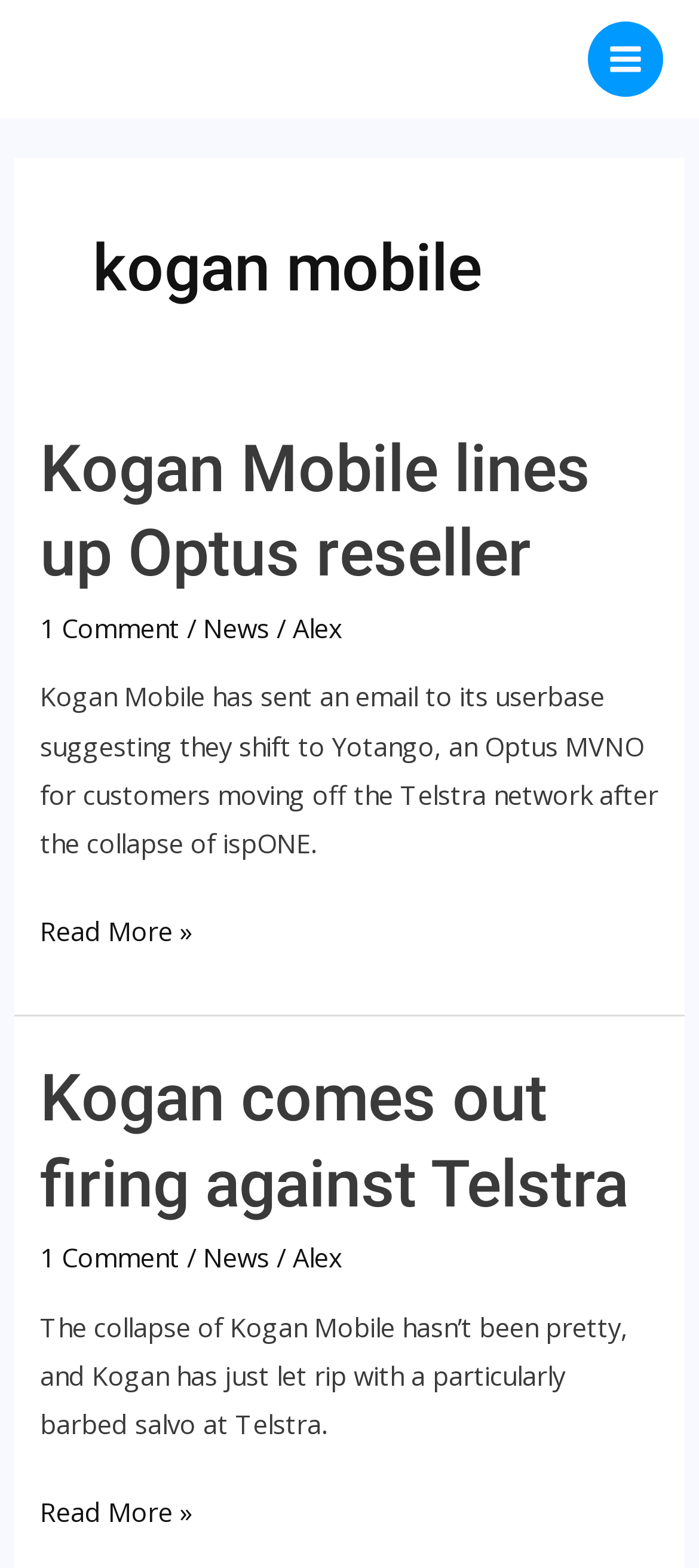Please identify the bounding box coordinates of the element's region that needs to be clicked to fulfill the following instruction: "Read Kogan comes out firing against Telstra". The bounding box coordinates should consist of four float numbers between 0 and 1, i.e., [left, top, right, bottom].

[0.058, 0.676, 0.899, 0.779]